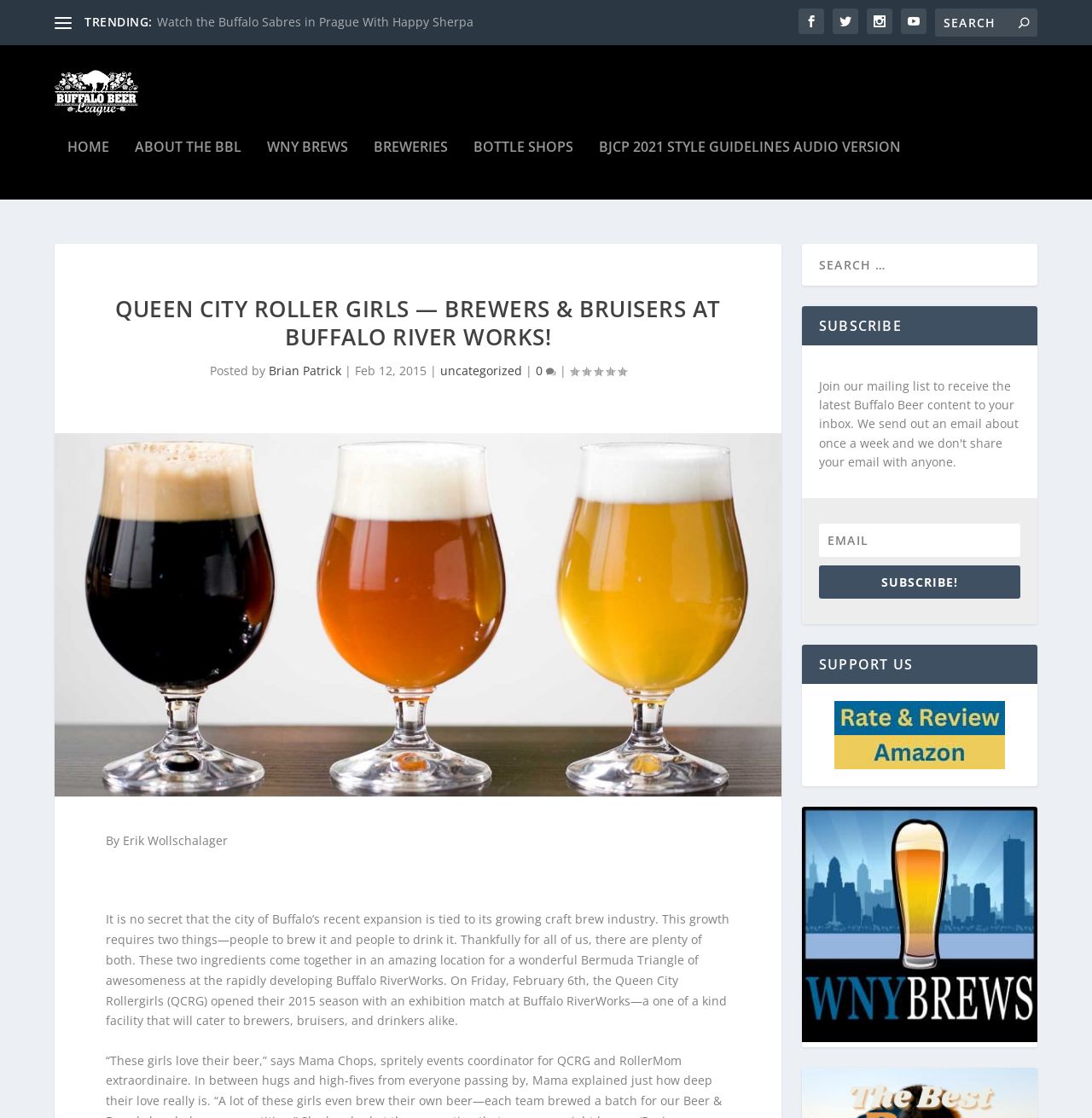What is the name of the league mentioned in the article?
Please provide a single word or phrase in response based on the screenshot.

Buffalo Beer League